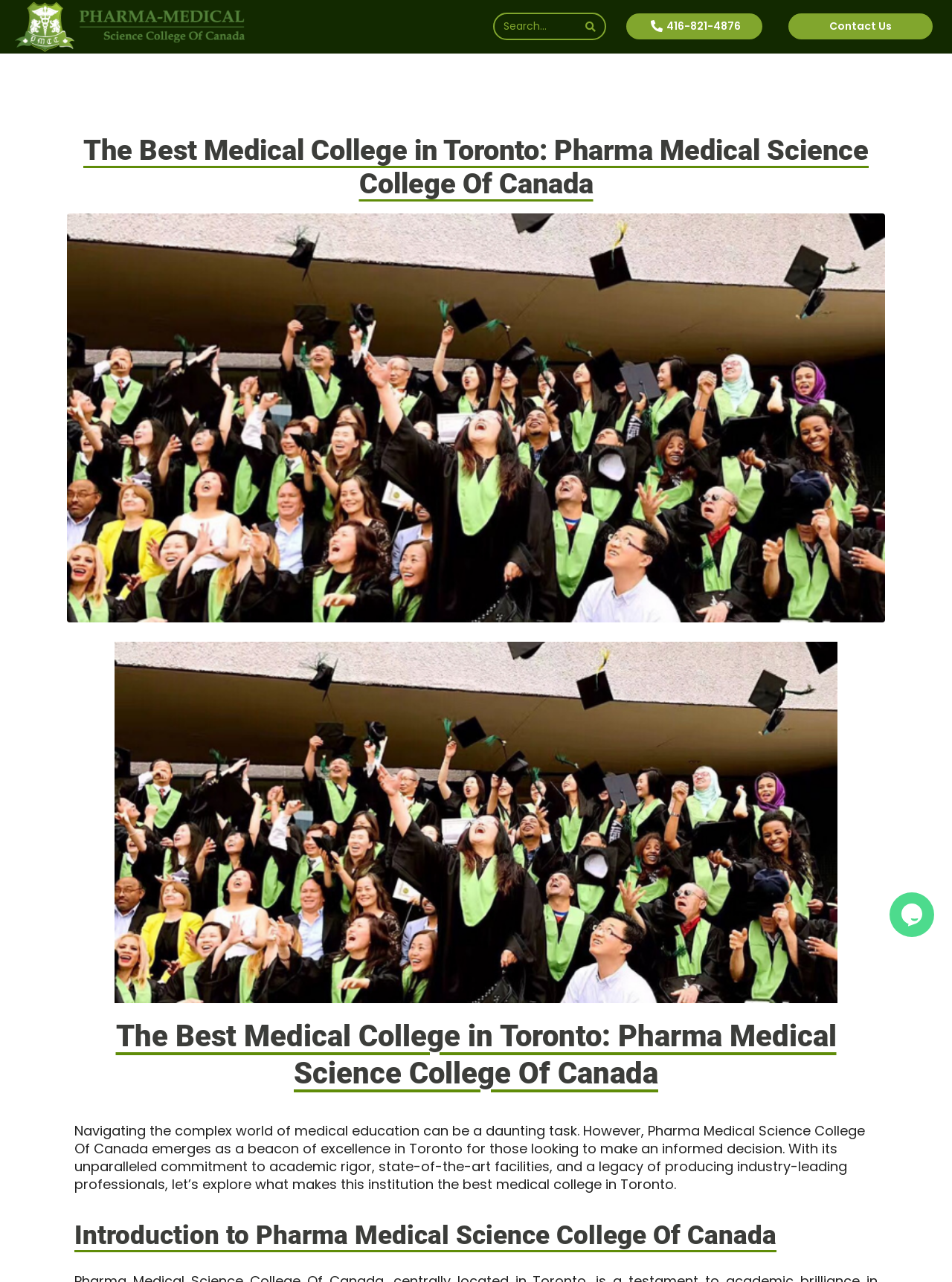Please determine the primary heading and provide its text.

The Best Medical College in Toronto: Pharma Medical Science College Of Canada